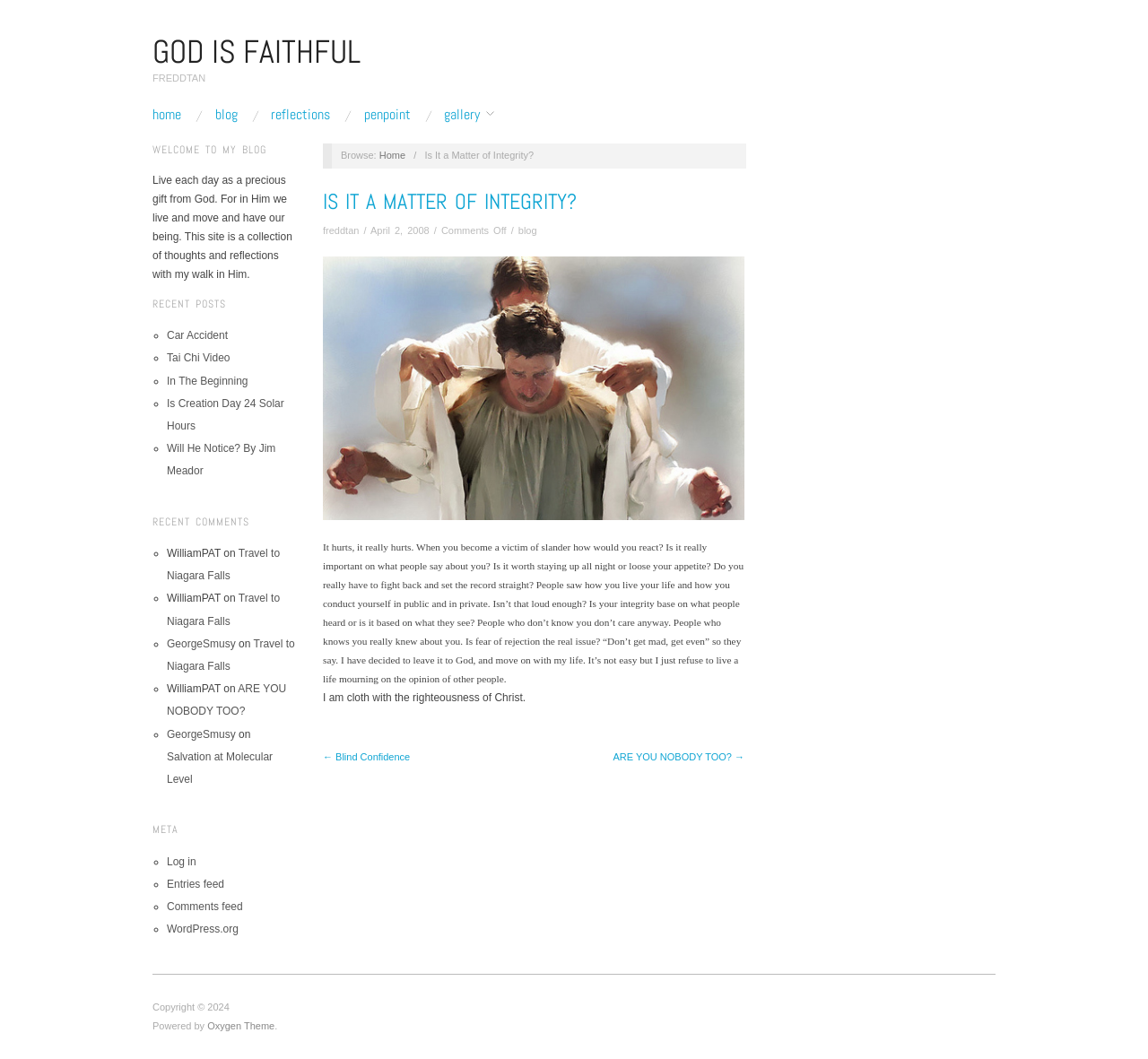Please identify the coordinates of the bounding box for the clickable region that will accomplish this instruction: "Read the comments on the post 'Is It a Matter of Integrity?'".

[0.44, 0.212, 0.476, 0.32]